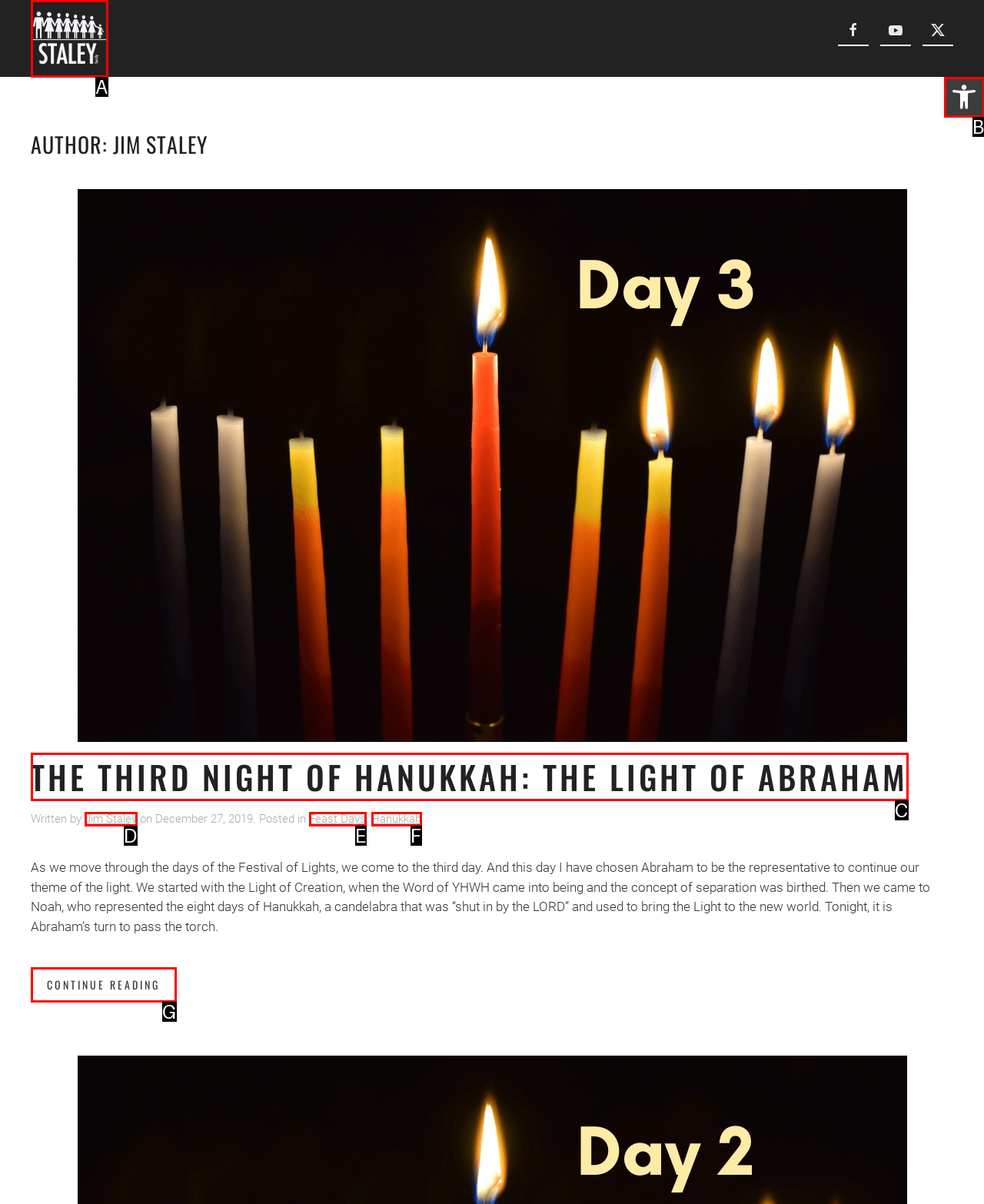Find the option that best fits the description: aria-label="Back to home". Answer with the letter of the option.

A